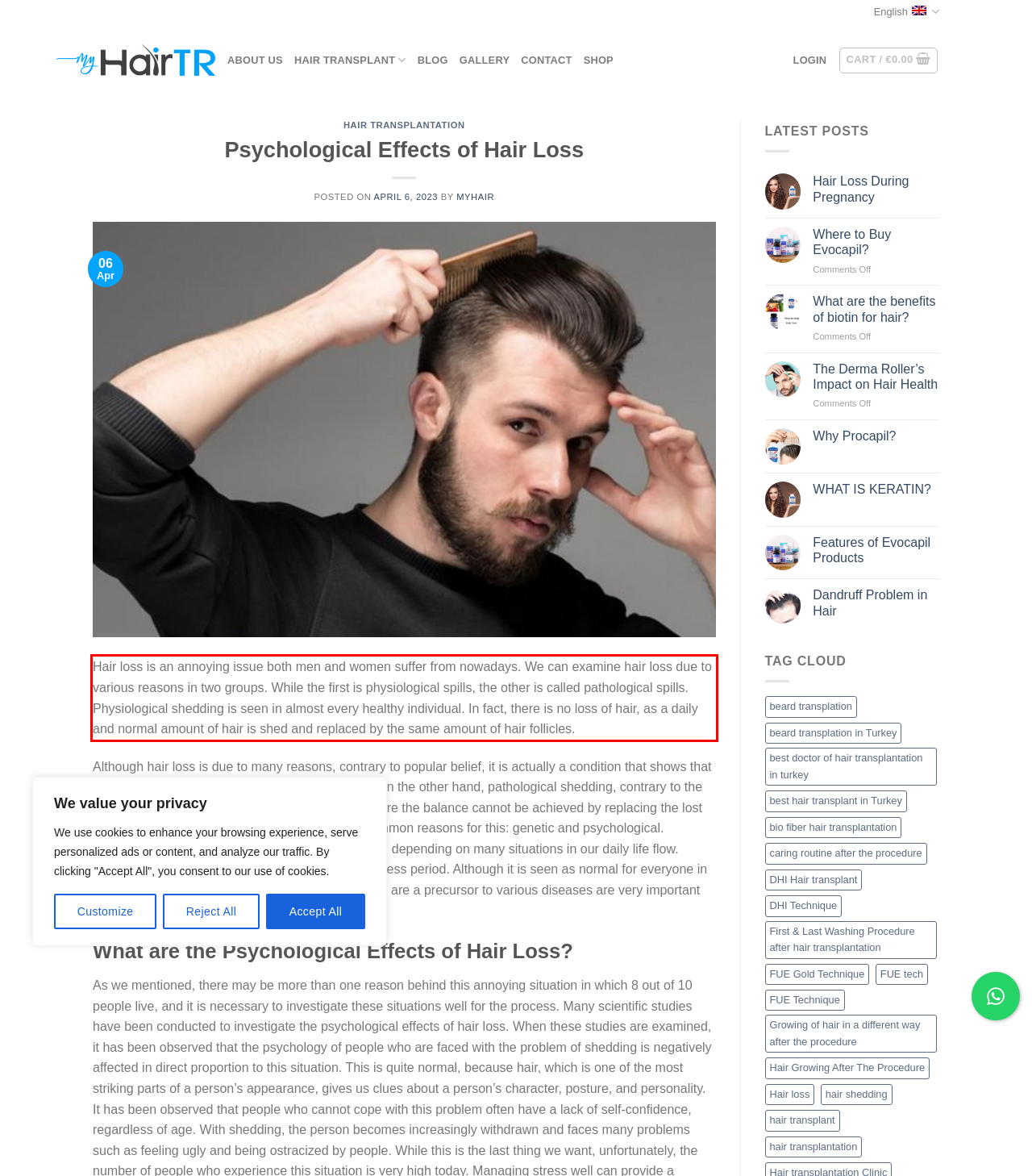View the screenshot of the webpage and identify the UI element surrounded by a red bounding box. Extract the text contained within this red bounding box.

Hair loss is an annoying issue both men and women suffer from nowadays. We can examine hair loss due to various reasons in two groups. While the first is physiological spills, the other is called pathological spills. Physiological shedding is seen in almost every healthy individual. In fact, there is no loss of hair, as a daily and normal amount of hair is shed and replaced by the same amount of hair follicles.